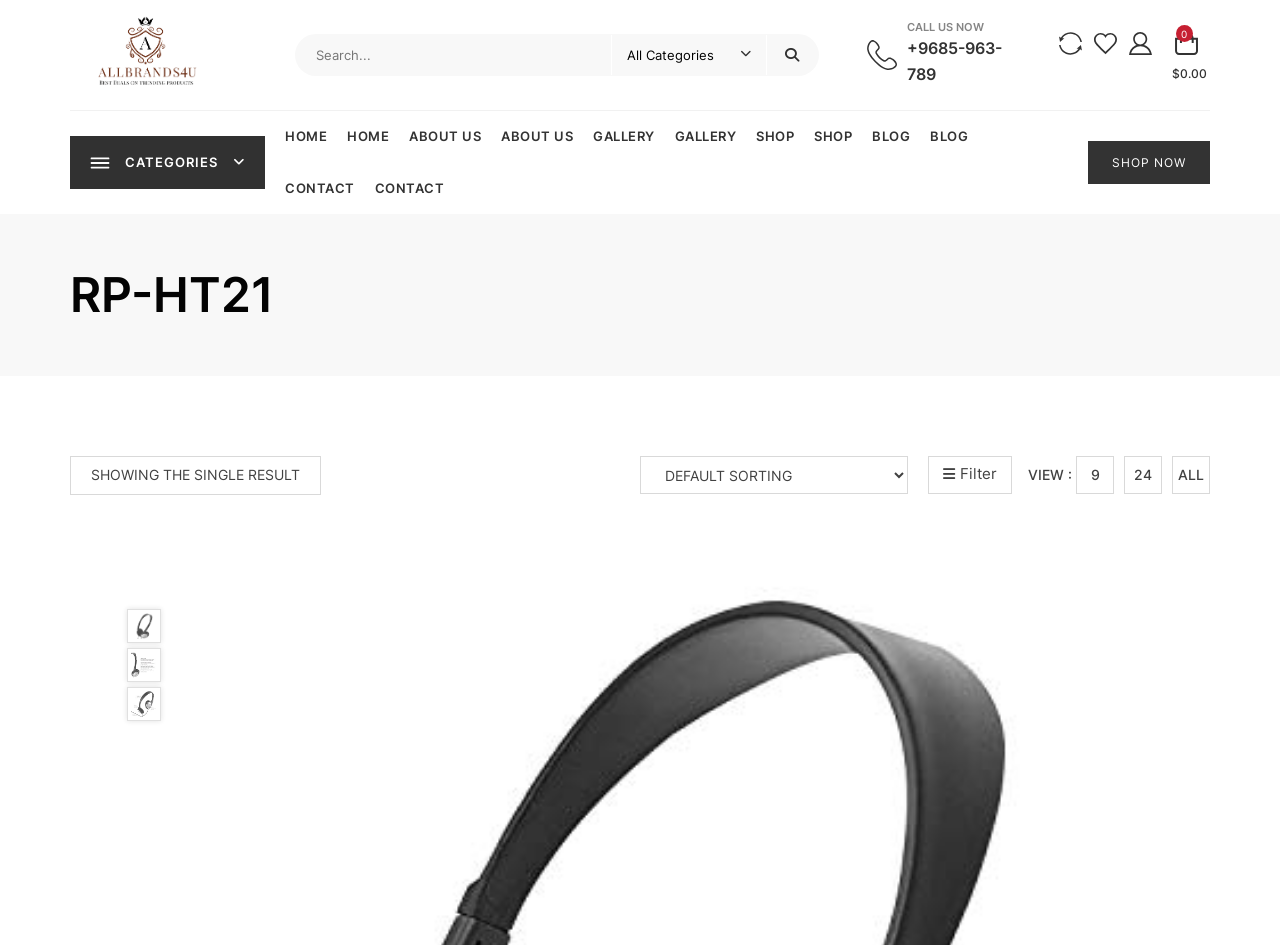How many items are shown per page?
Answer the question with a single word or phrase by looking at the picture.

9